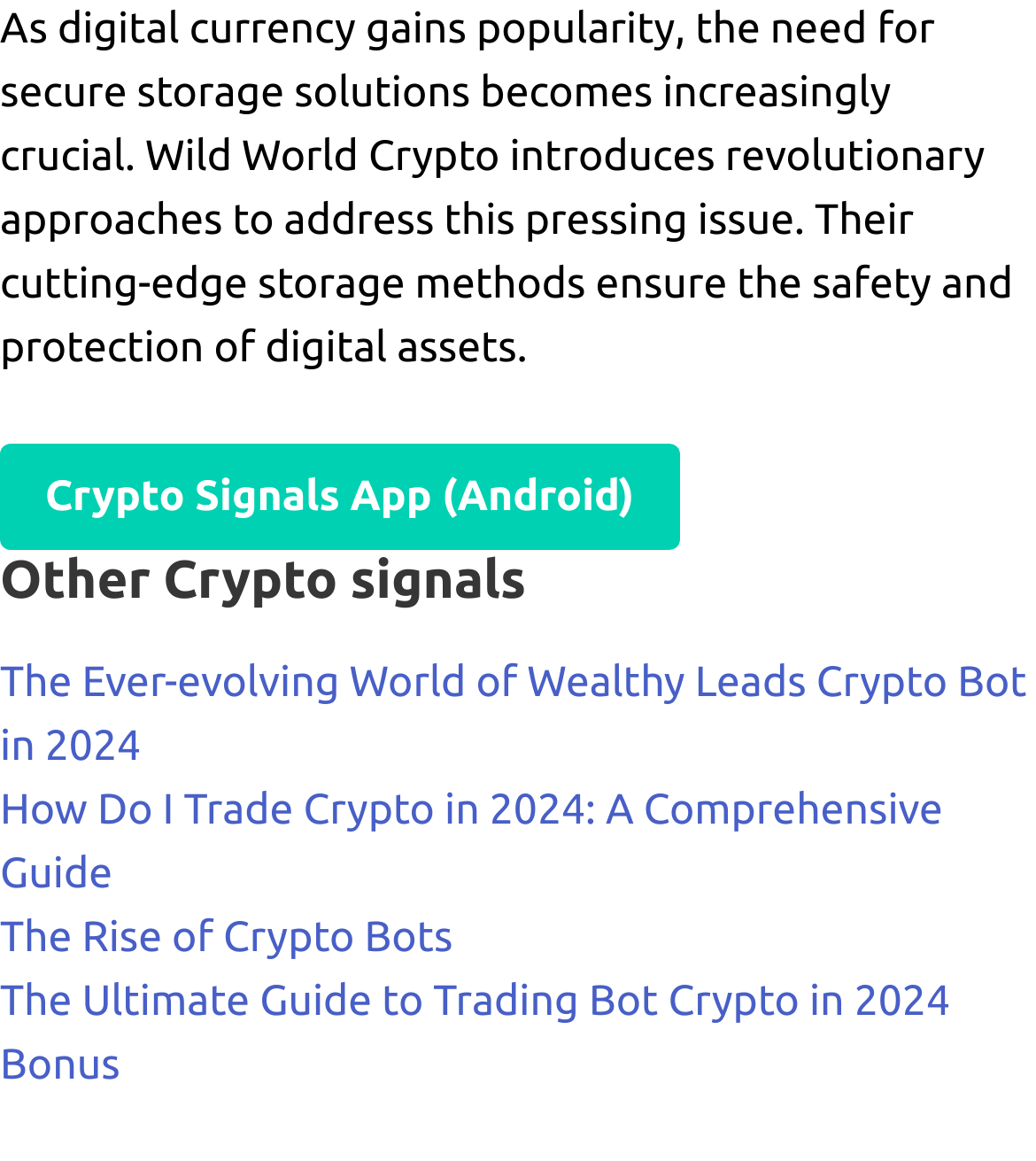Provide a short, one-word or phrase answer to the question below:
Is there a heading on the webpage?

Yes